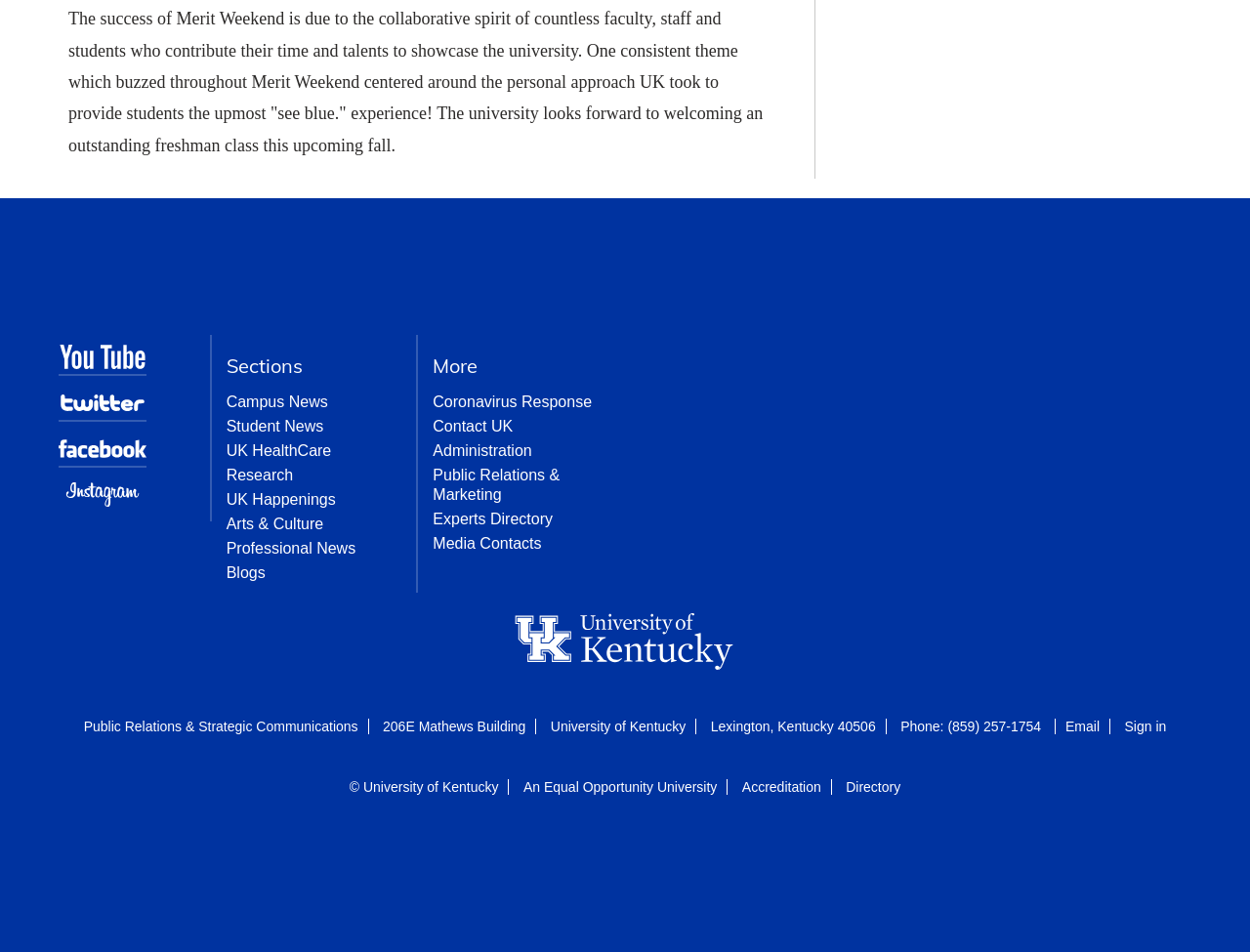Please give the bounding box coordinates of the area that should be clicked to fulfill the following instruction: "visit Skeeters NAPA". The coordinates should be in the format of four float numbers from 0 to 1, i.e., [left, top, right, bottom].

None